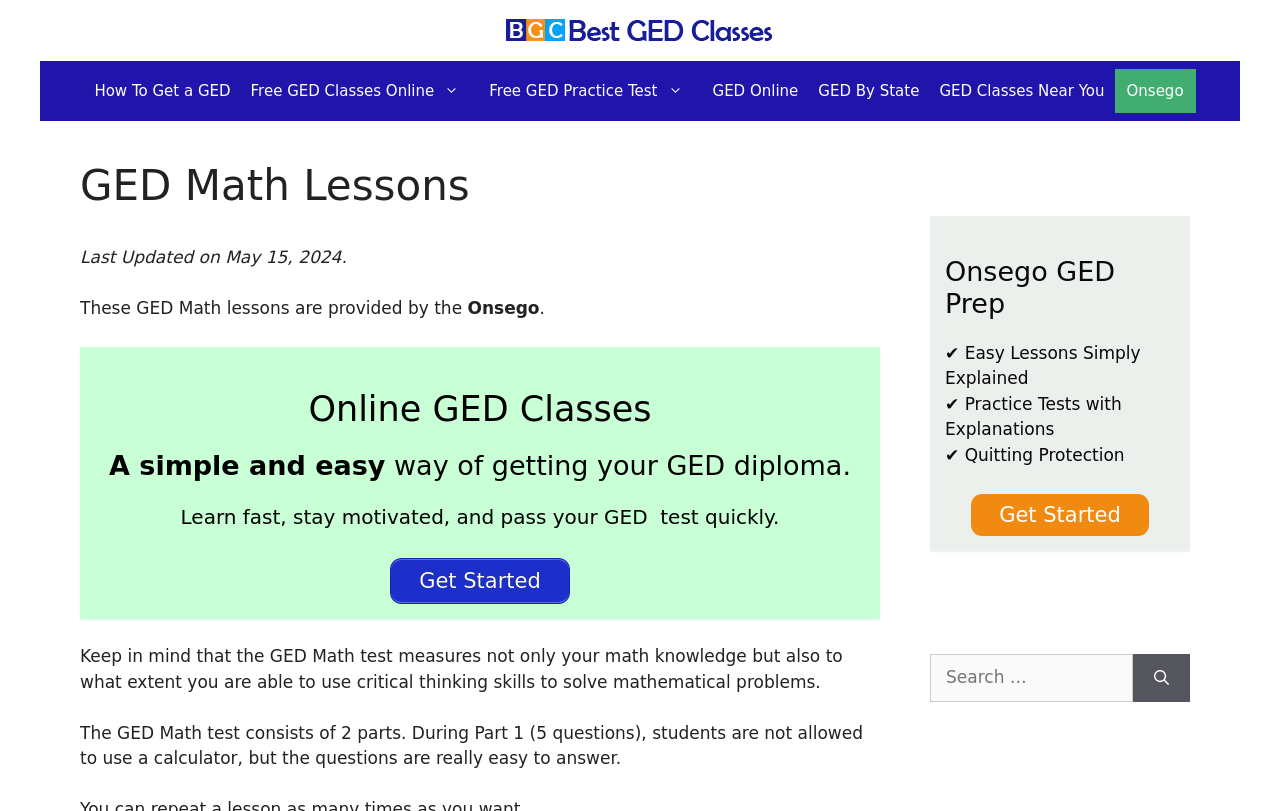Please locate the bounding box coordinates of the element that should be clicked to achieve the given instruction: "Visit the About Us page".

None